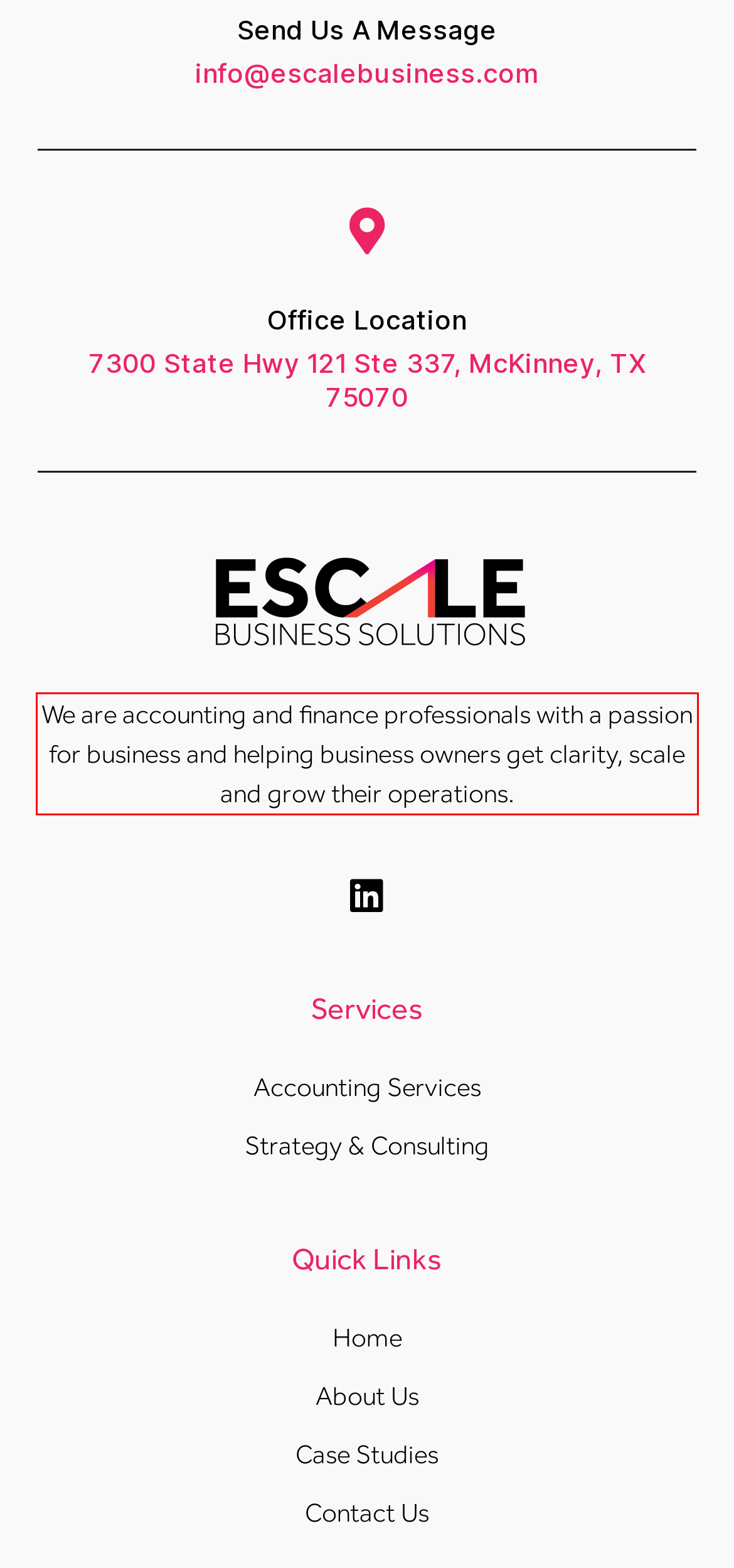Please examine the screenshot of the webpage and read the text present within the red rectangle bounding box.

We are accounting and finance professionals with a passion for business and helping business owners get clarity, scale and grow their operations.